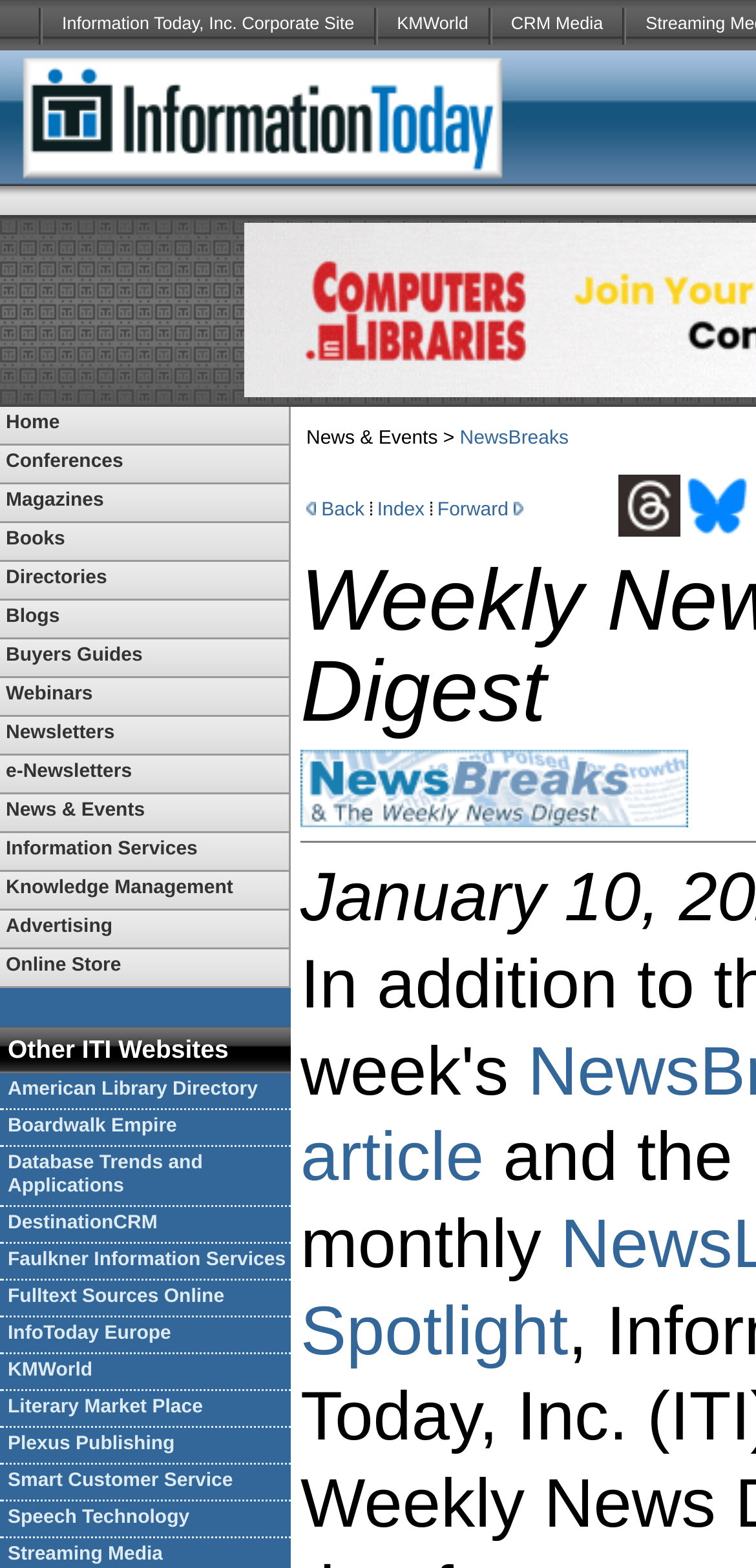What are the different sections on the webpage?
Analyze the screenshot and provide a detailed answer to the question.

The webpage has a navigation menu with various sections, including 'Home', 'Conferences', 'Magazines', 'Books', 'Directories', 'Blogs', 'Buyers Guides', 'Webinars', 'Newsletters', 'e-Newsletters', 'News & Events', 'Information Services', 'Knowledge Management', and 'Advertising', which can be inferred from the links and text elements on the webpage.